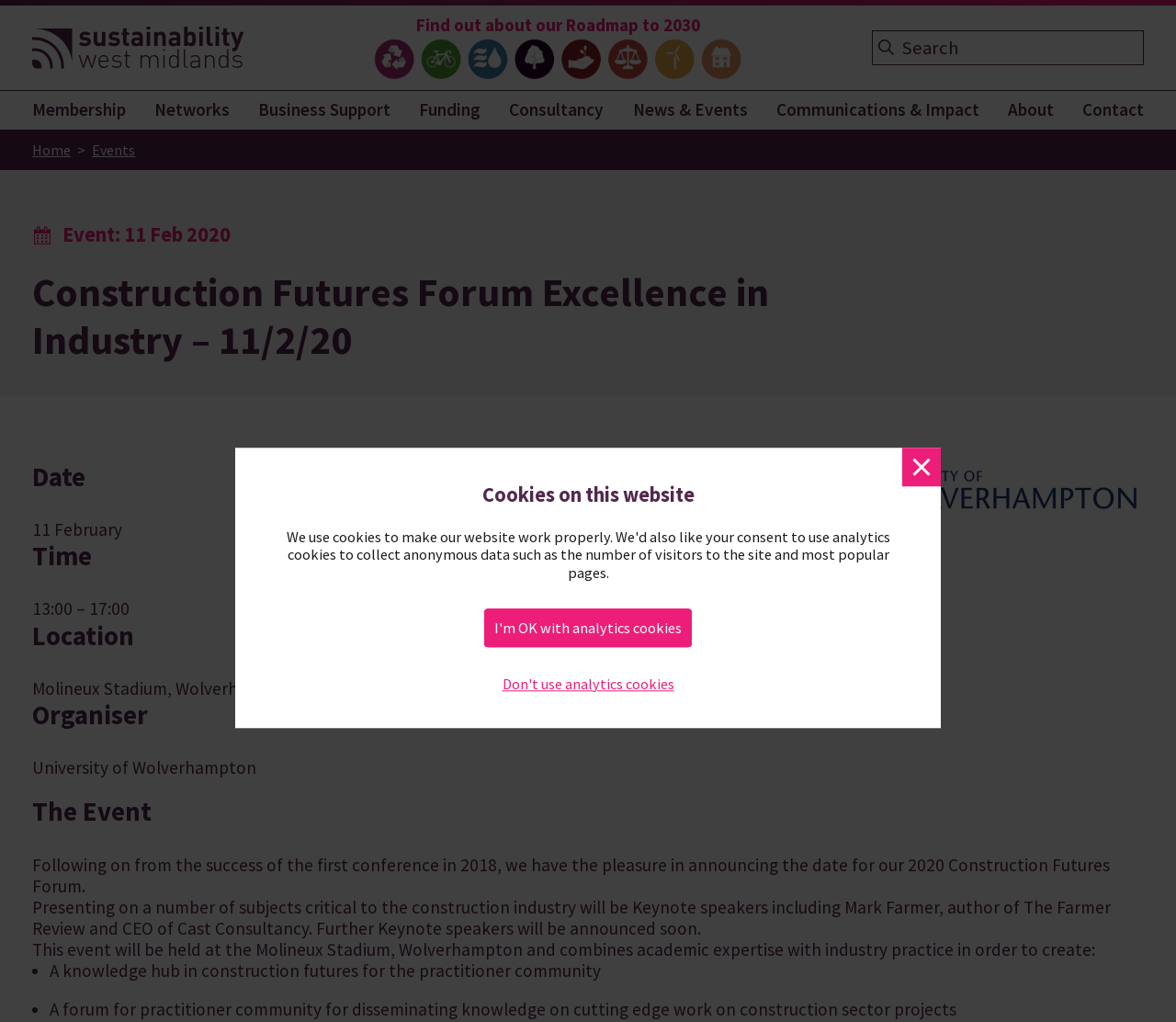Please answer the following question as detailed as possible based on the image: 
Who is one of the keynote speakers at the Construction Futures Forum event?

I found the answer by reading the text under the 'The Event' heading, which mentions that Mark Farmer, author of The Farmer Review and CEO of Cast Consultancy, will be one of the keynote speakers.